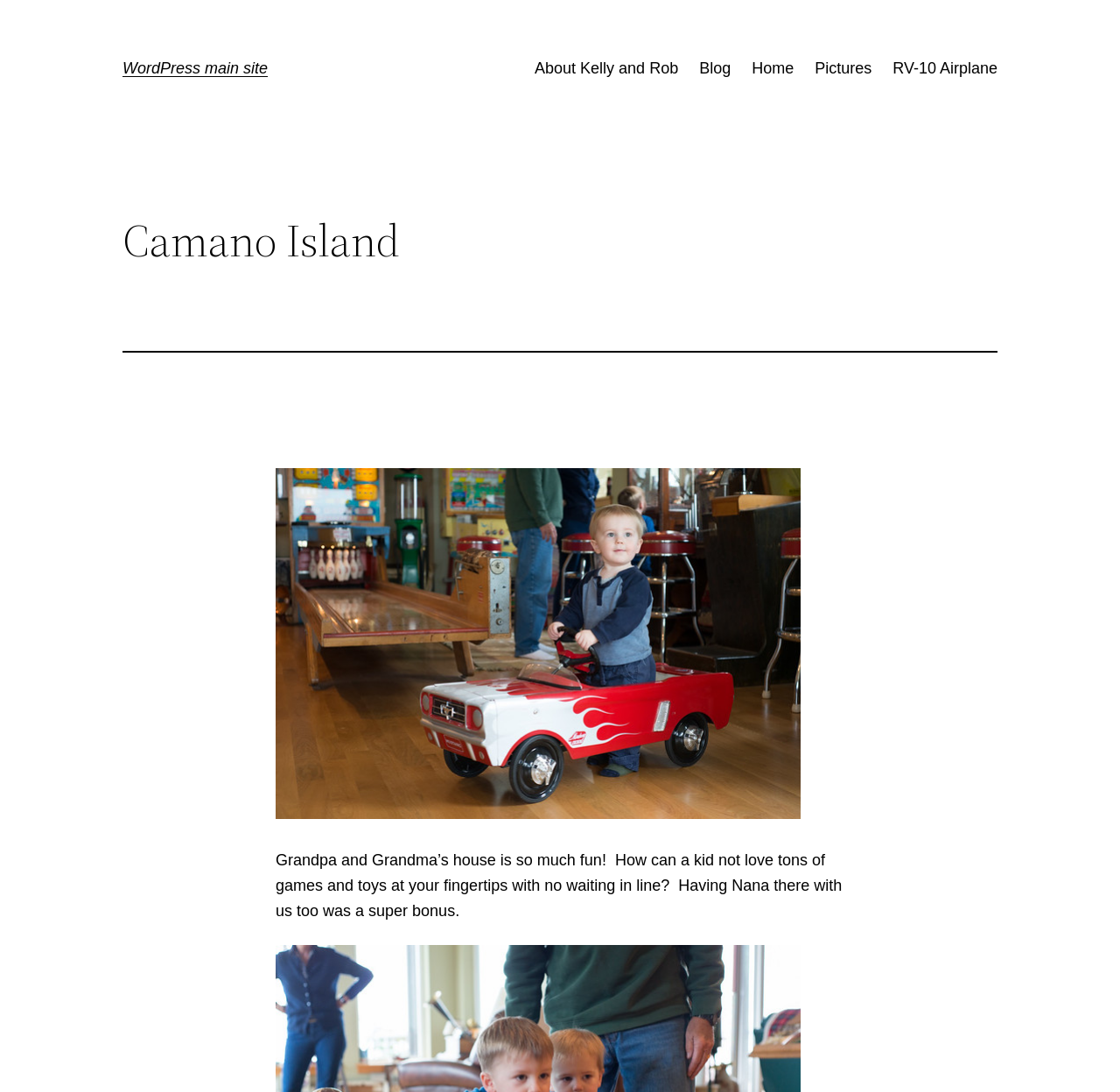Extract the main headline from the webpage and generate its text.

WordPress main site